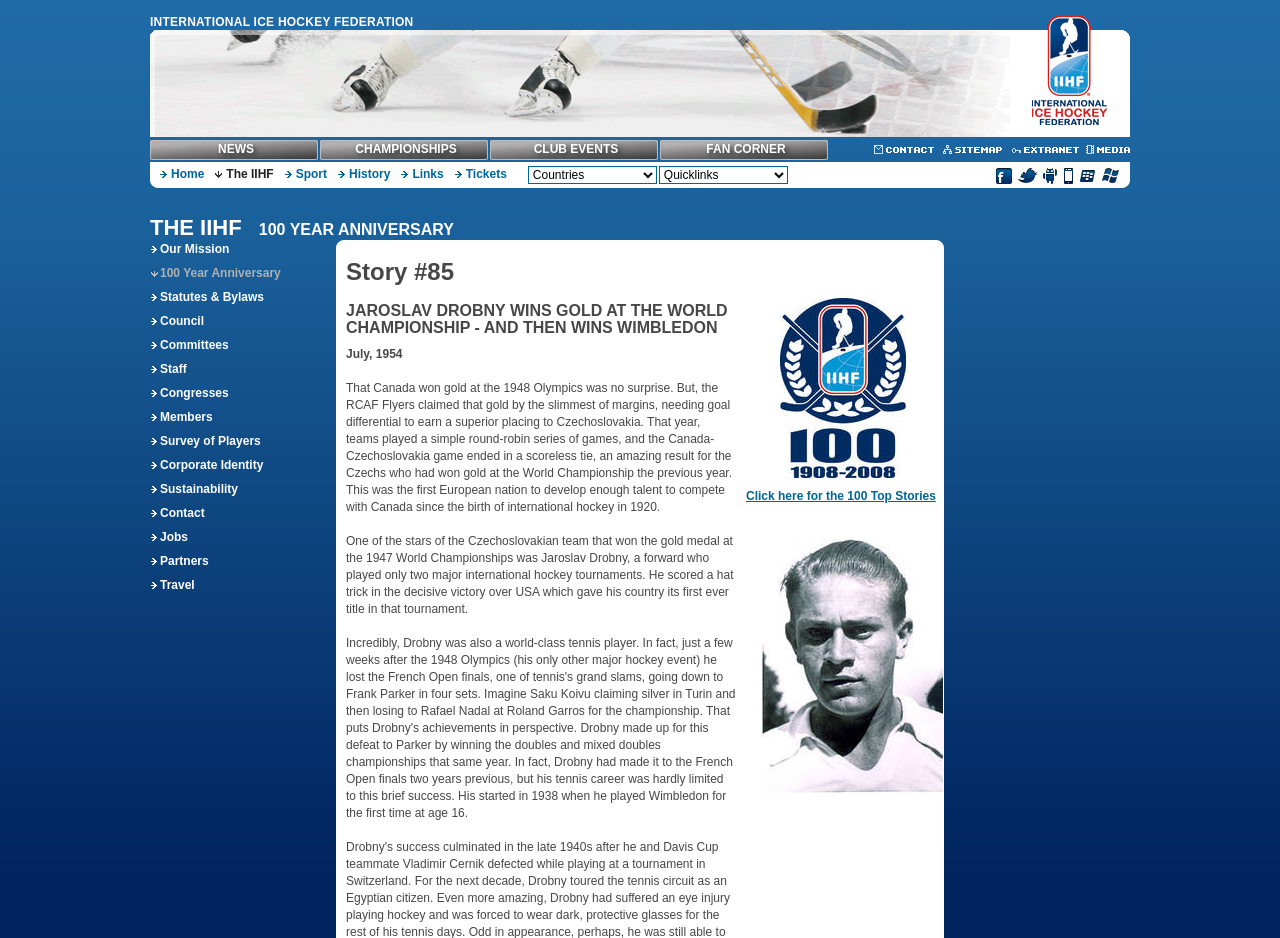Specify the bounding box coordinates of the element's region that should be clicked to achieve the following instruction: "Click on NEWS". The bounding box coordinates consist of four float numbers between 0 and 1, in the format [left, top, right, bottom].

[0.117, 0.149, 0.25, 0.171]